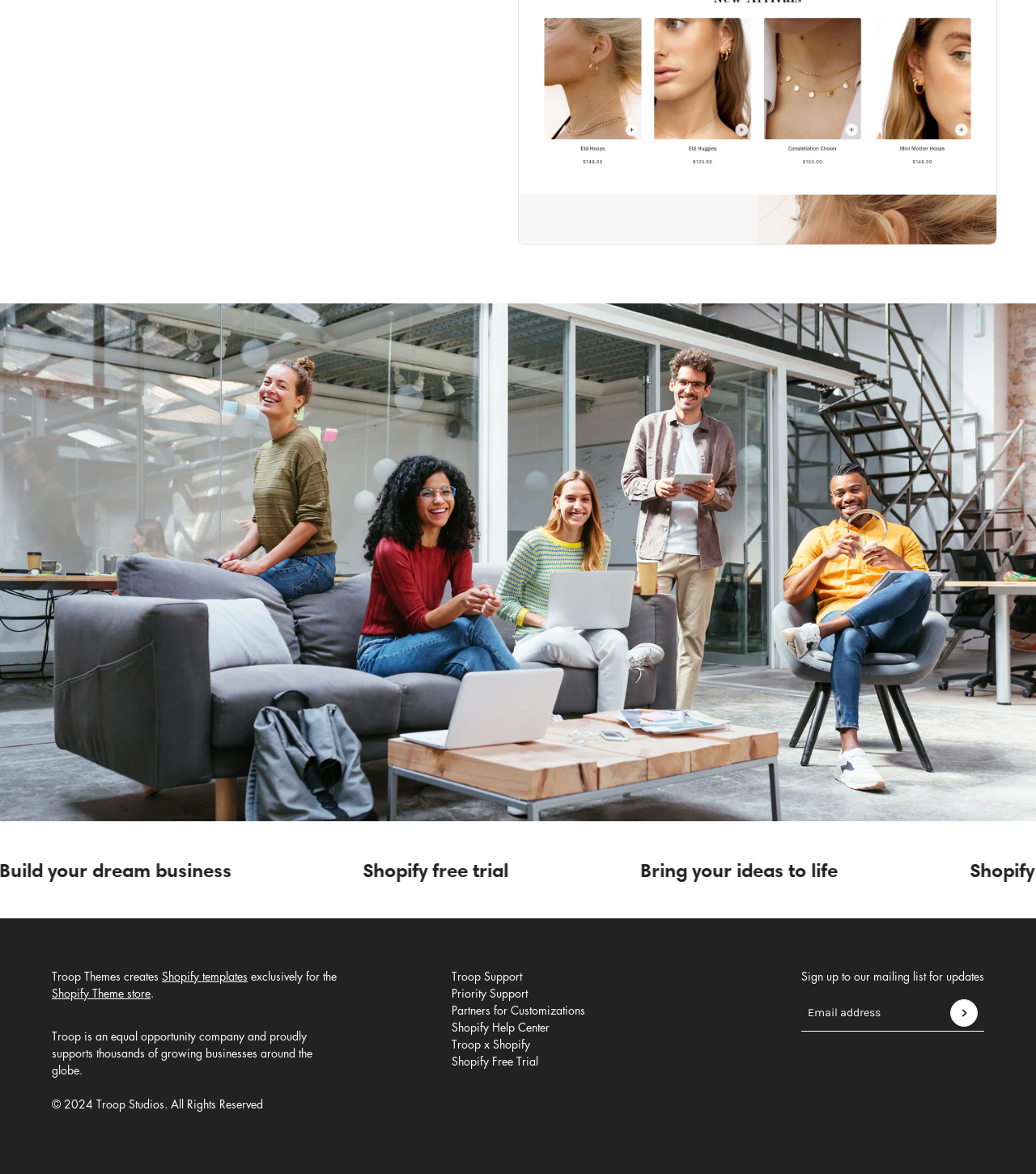Please find the bounding box coordinates of the element that must be clicked to perform the given instruction: "Visit Troop Support". The coordinates should be four float numbers from 0 to 1, i.e., [left, top, right, bottom].

[0.436, 0.824, 0.504, 0.838]